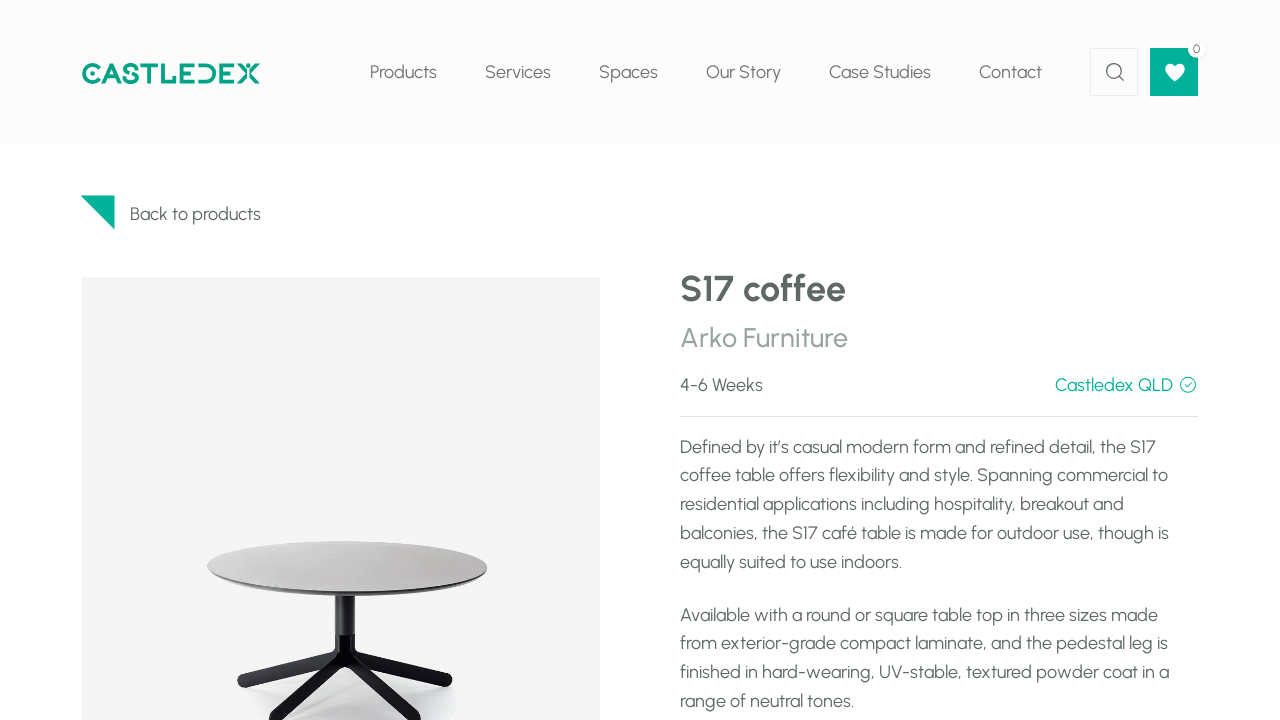What is the purpose of the S17 coffee table?
Using the information from the image, provide a comprehensive answer to the question.

Based on the webpage, I found the description 'Spanning commercial to residential applications including hospitality, breakout and balconies, the S17 café table is made for outdoor use, though is equally suited to use indoors.' which indicates that the S17 coffee table is designed for both outdoor and indoor use.